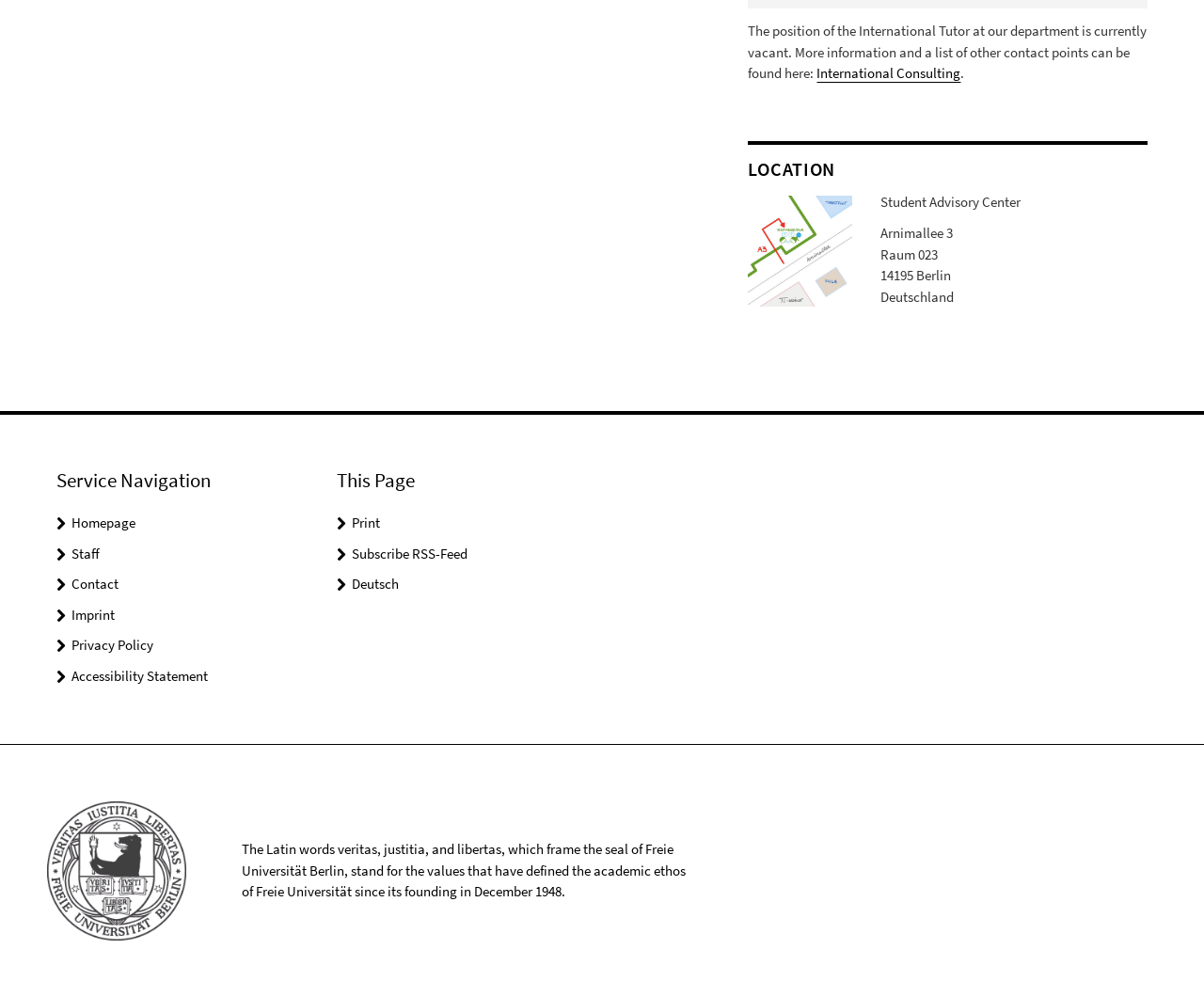Find the bounding box coordinates of the element I should click to carry out the following instruction: "Click International Consulting".

[0.678, 0.064, 0.798, 0.082]